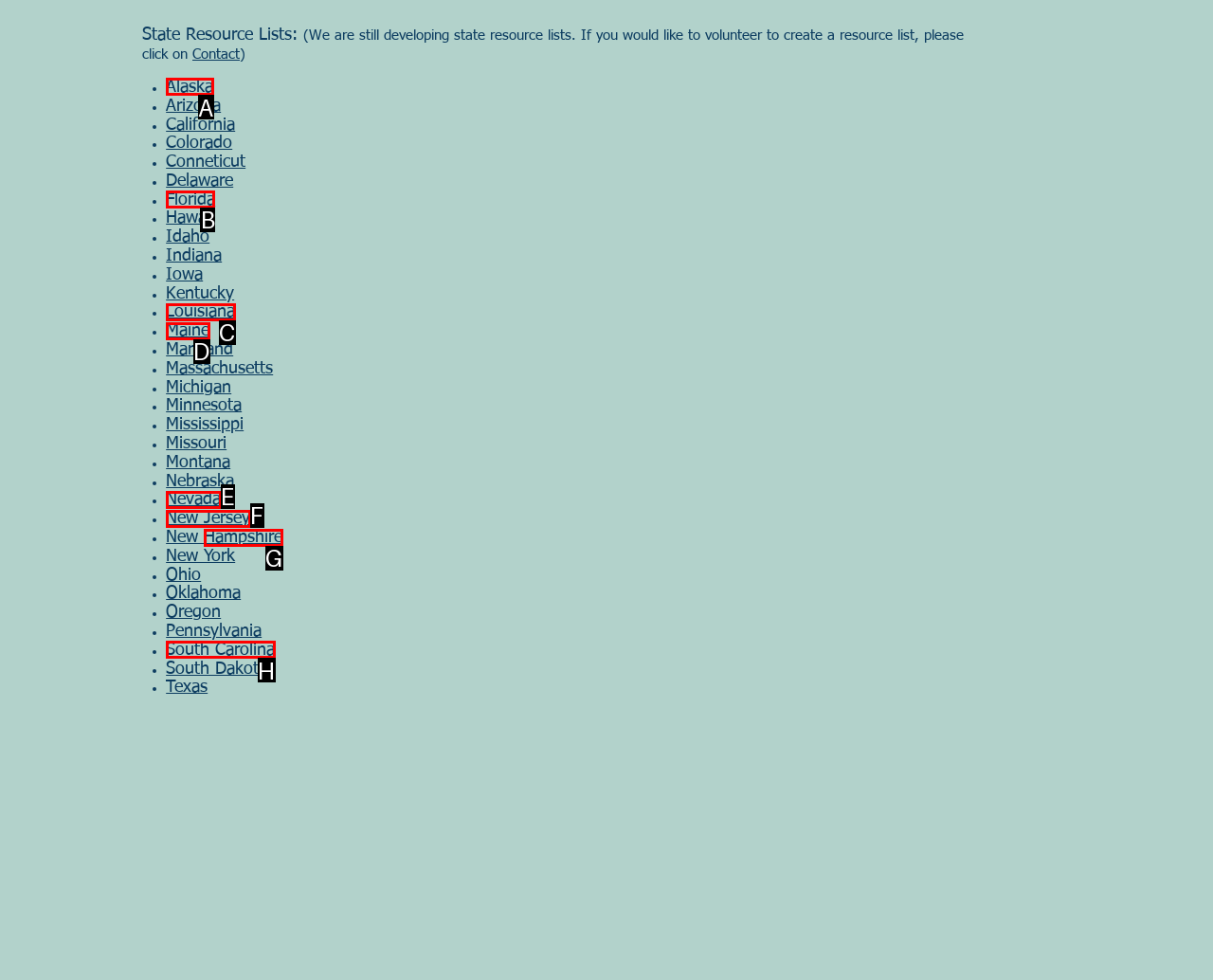Find the correct option to complete this instruction: Learn about Florida resources. Reply with the corresponding letter.

B